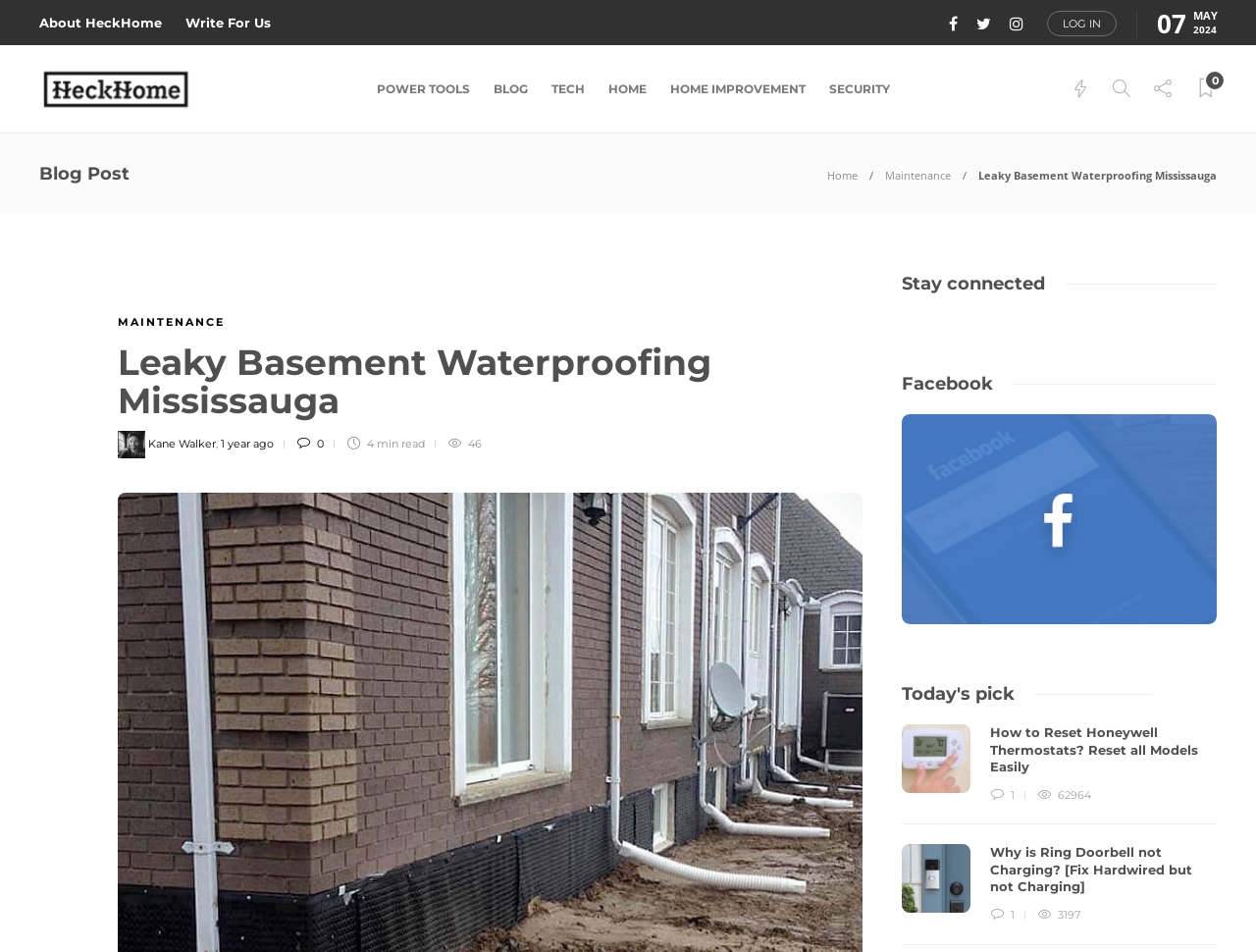Give a detailed account of the webpage.

This webpage is about basement waterproofing in Mississauga, with a focus on leaky basement repair. At the top, there is a navigation menu with links to "About HeckHome", "Write For Us", and social media icons. Below this, there is a logo of "HeckHome" with a link to the homepage. 

The main content area is divided into sections. The first section has a heading "Blog Post" and features a link to "Home" and "Maintenance" on the left side. On the right side, there is a title "Leaky Basement Waterproofing Mississauga" with a brief description. 

Below this, there are two blog posts with headings "Leaky Basement Waterproofing Mississauga" and "How to Reset Honeywell Thermostats? Reset all Models Easily". Each post has a link to the author "Kane Walker" with a small image, a timestamp "1 year ago", and a read time "4 min". There are also social media sharing icons and a comment count. 

Further down, there is a section with a heading "Stay connected" and links to Facebook and other social media platforms. Next to this, there is a section with a heading "Today's pick" and a link to another article. 

At the bottom, there are two more blog posts with headings "How to Reset Honeywell Thermostats? Reset all Models Easily" and "Why is Ring Doorbell not Charging? [Fix Hardwired but not Charging]". Each post has a link to the author, a timestamp, a read time, social media sharing icons, and a comment count.